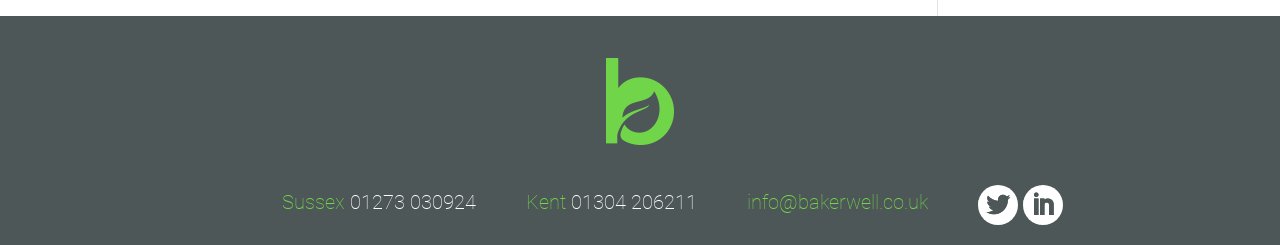Analyze the image and deliver a detailed answer to the question: What is the email address?

The link element with the text 'info@bakerwell.co.uk' is likely the email address for the company, as it's a common format for contact emails.